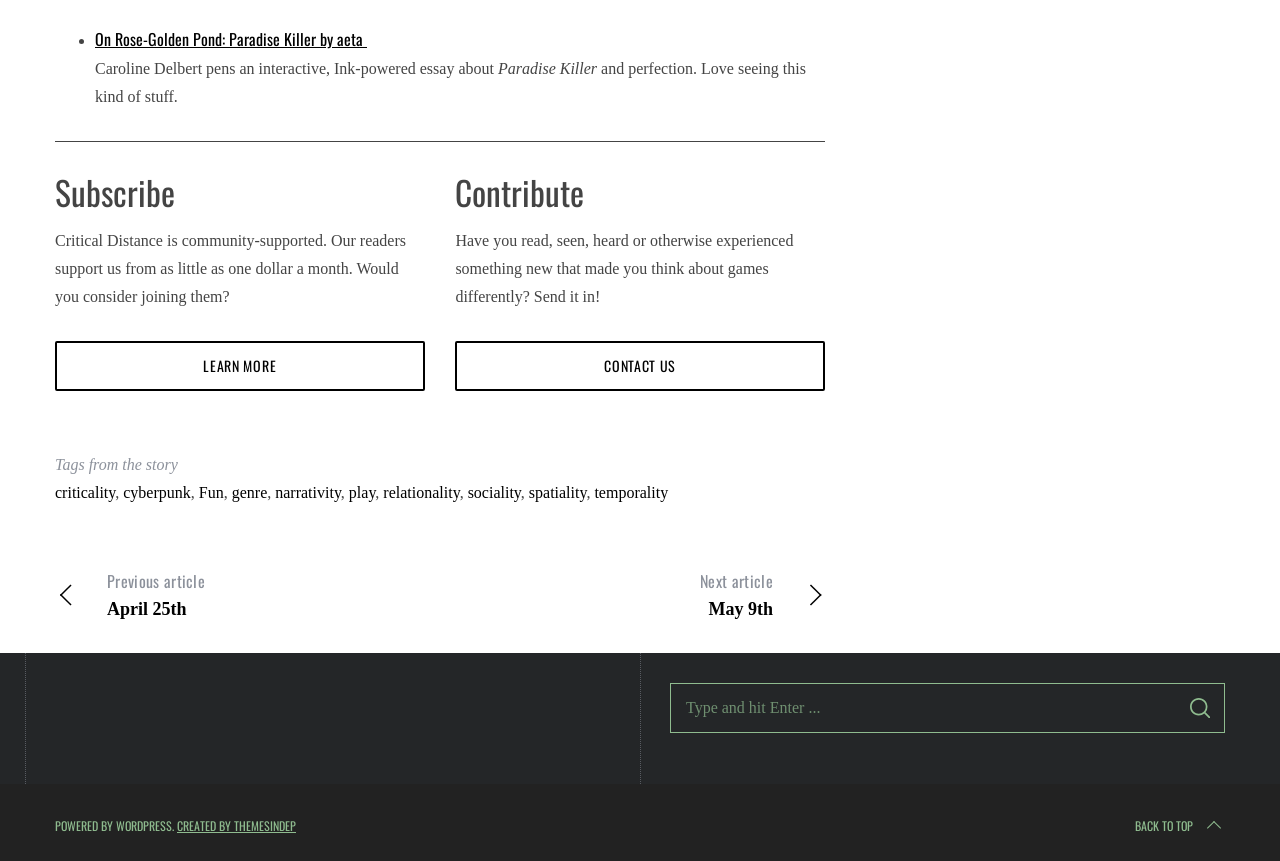What are the tags from the story?
Refer to the image and provide a detailed answer to the question.

The StaticText 'Tags from the story' is followed by a list of links, including 'criticality', 'cyberpunk', 'Fun', 'genre', and others, which are the tags from the story.